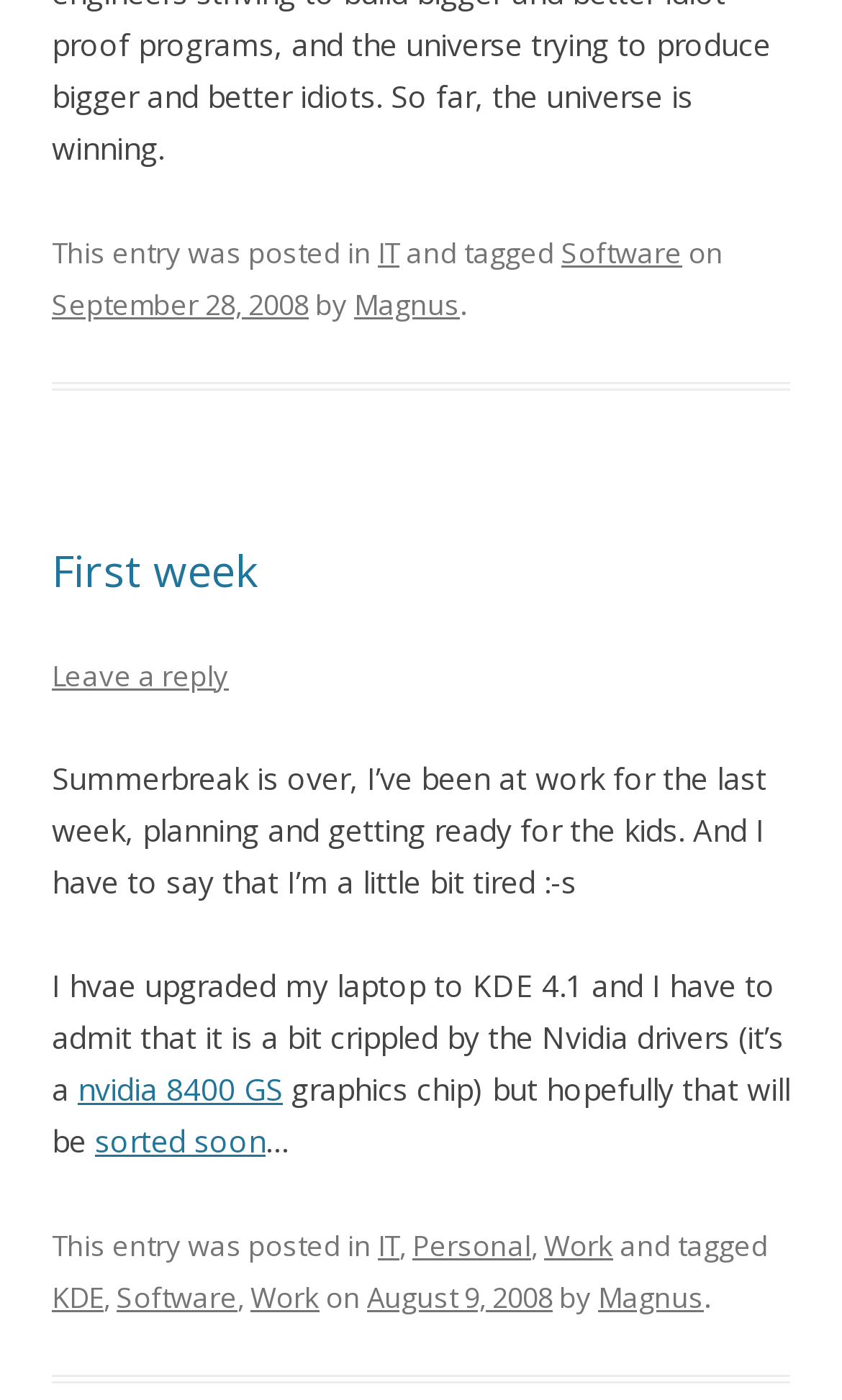Please locate the bounding box coordinates for the element that should be clicked to achieve the following instruction: "Check the post date 'September 28, 2008'". Ensure the coordinates are given as four float numbers between 0 and 1, i.e., [left, top, right, bottom].

[0.062, 0.203, 0.367, 0.231]